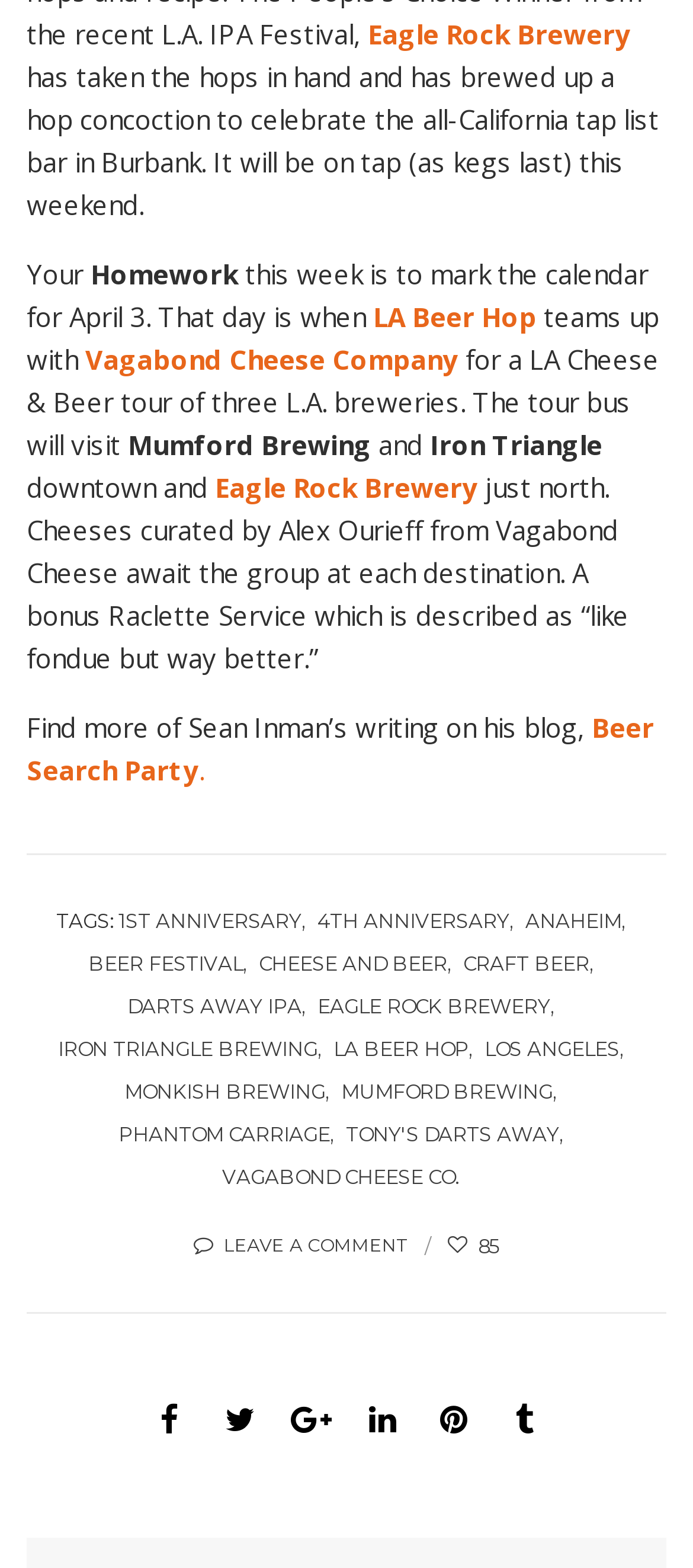How many breweries will be visited during the LA Cheese & Beer tour?
Using the image provided, answer with just one word or phrase.

three